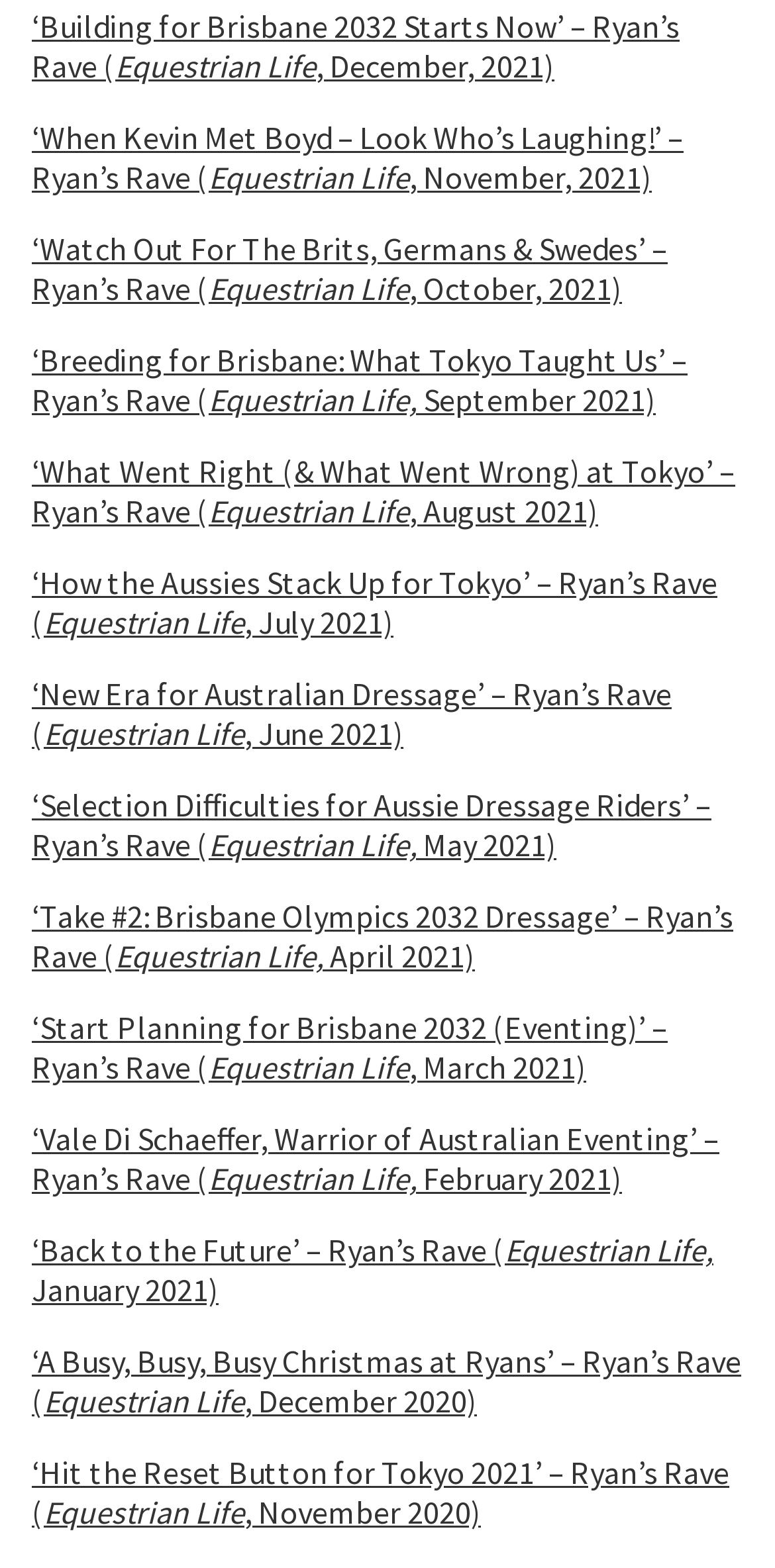Is the webpage organized in chronological order?
Provide a comprehensive and detailed answer to the question.

By examining the article titles and their corresponding dates, I can see that the webpage is organized in chronological order, with the most recent articles at the top and the oldest articles at the bottom.